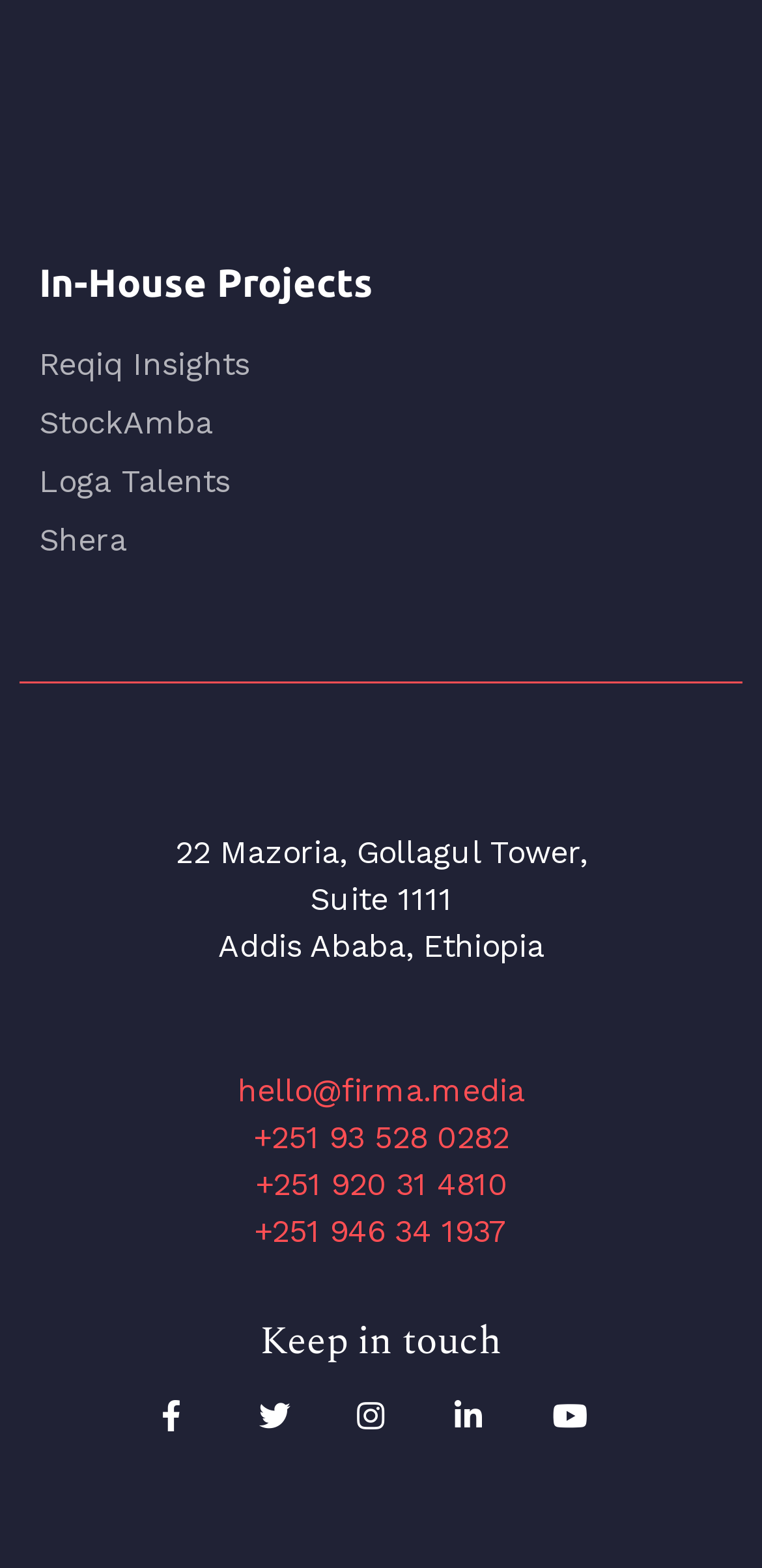Determine the bounding box coordinates of the section to be clicked to follow the instruction: "Contact via email". The coordinates should be given as four float numbers between 0 and 1, formatted as [left, top, right, bottom].

[0.312, 0.683, 0.688, 0.707]